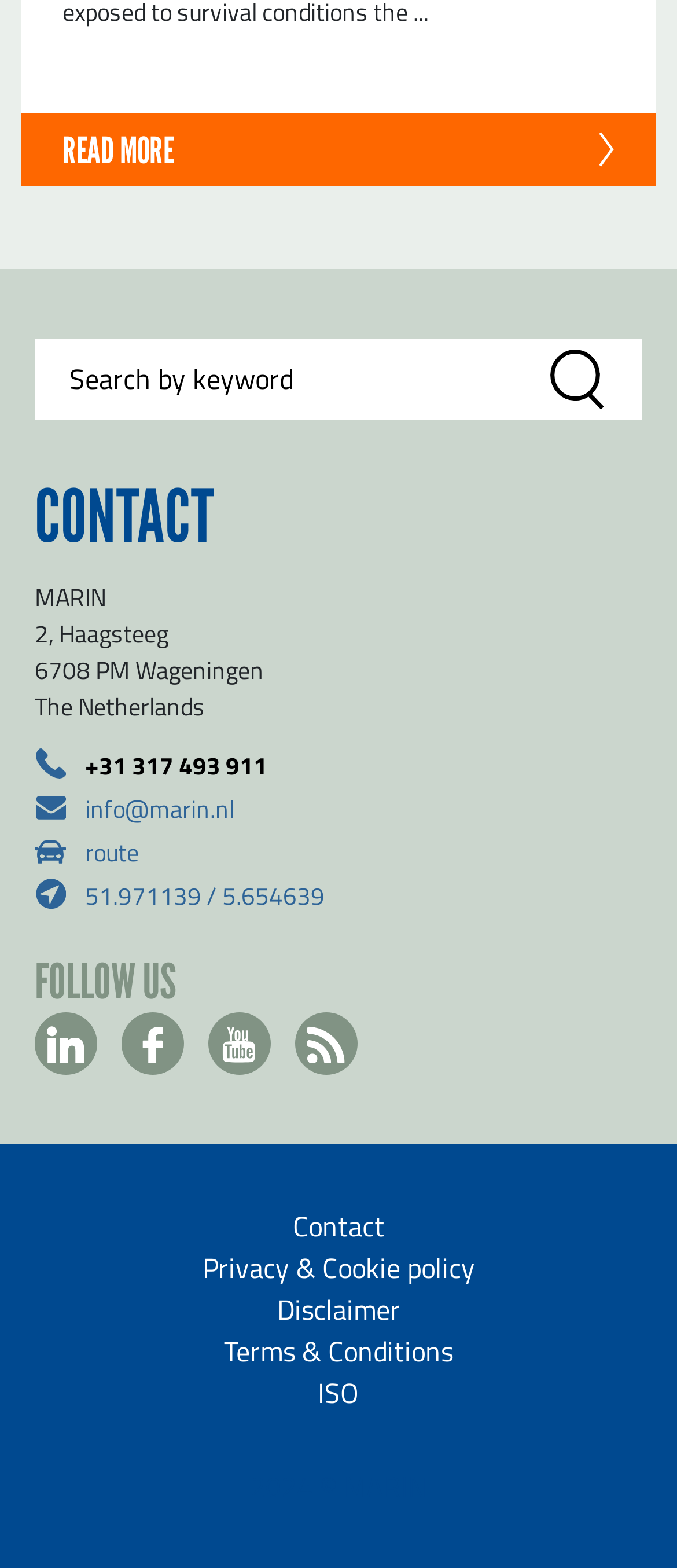What is the phone number of MARIN?
Please look at the screenshot and answer using one word or phrase.

+31 317 493 911